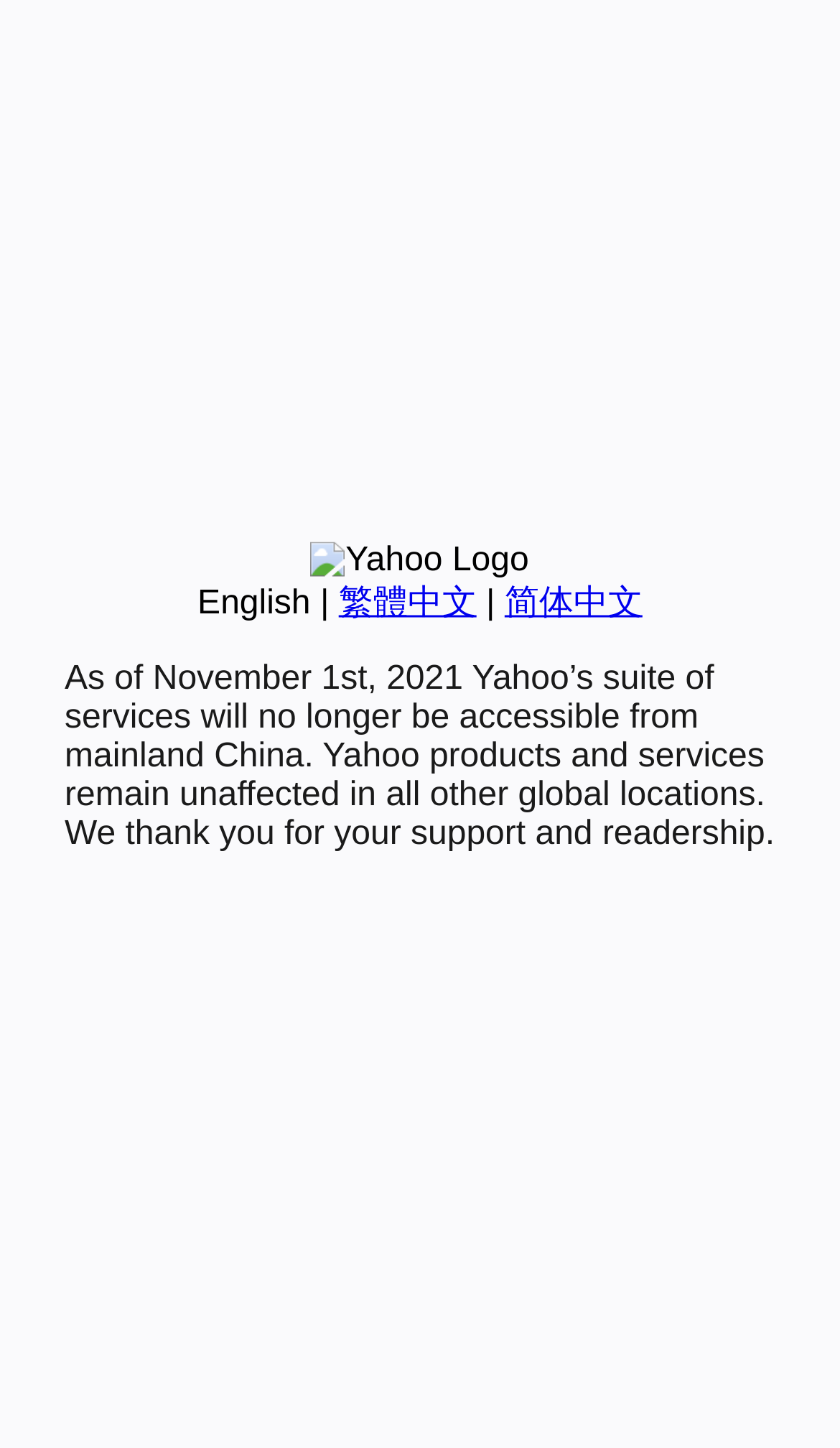Identify the bounding box for the UI element described as: "繁體中文". Ensure the coordinates are four float numbers between 0 and 1, formatted as [left, top, right, bottom].

[0.403, 0.404, 0.567, 0.429]